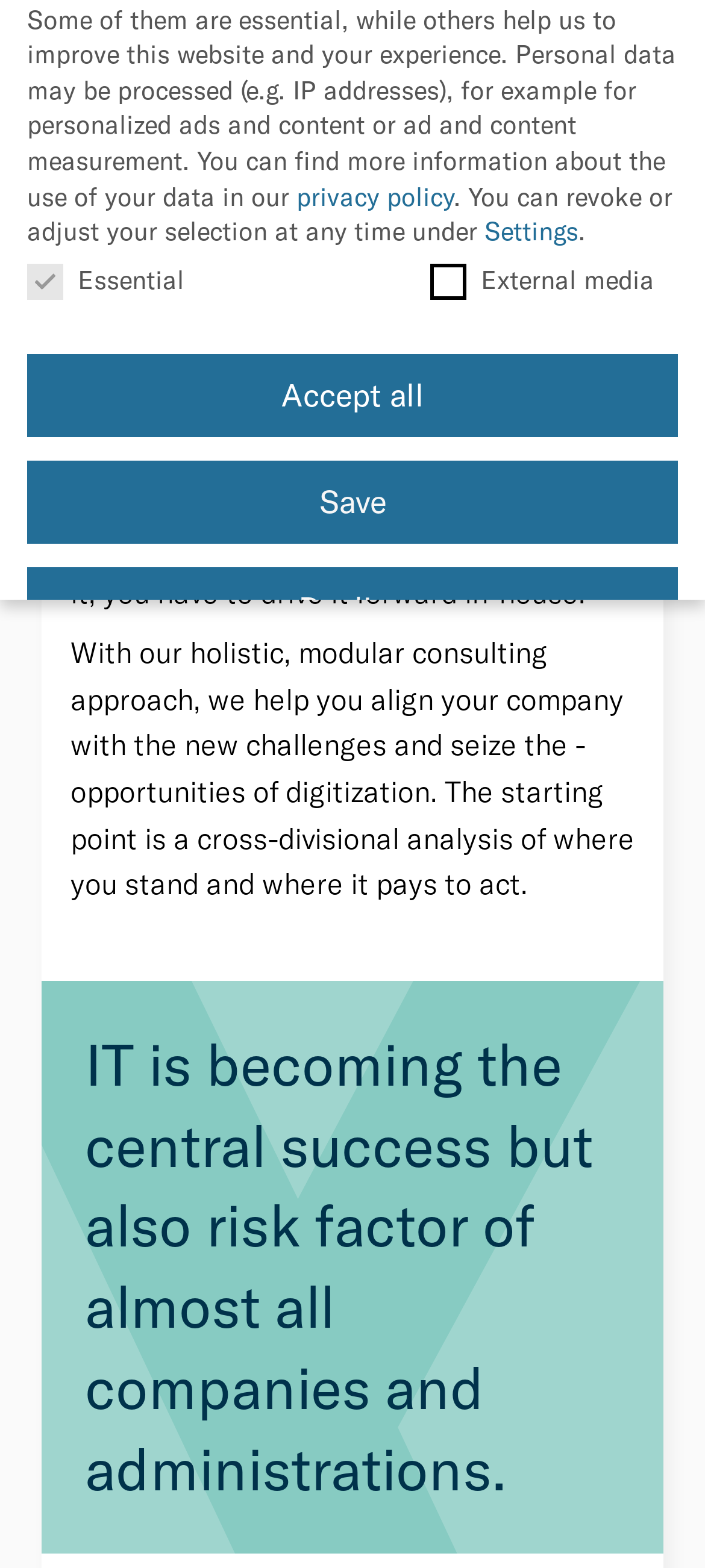Bounding box coordinates are specified in the format (top-left x, top-left y, bottom-right x, bottom-right y). All values are floating point numbers bounded between 0 and 1. Please provide the bounding box coordinate of the region this sentence describes: Accept all

[0.038, 0.226, 0.962, 0.279]